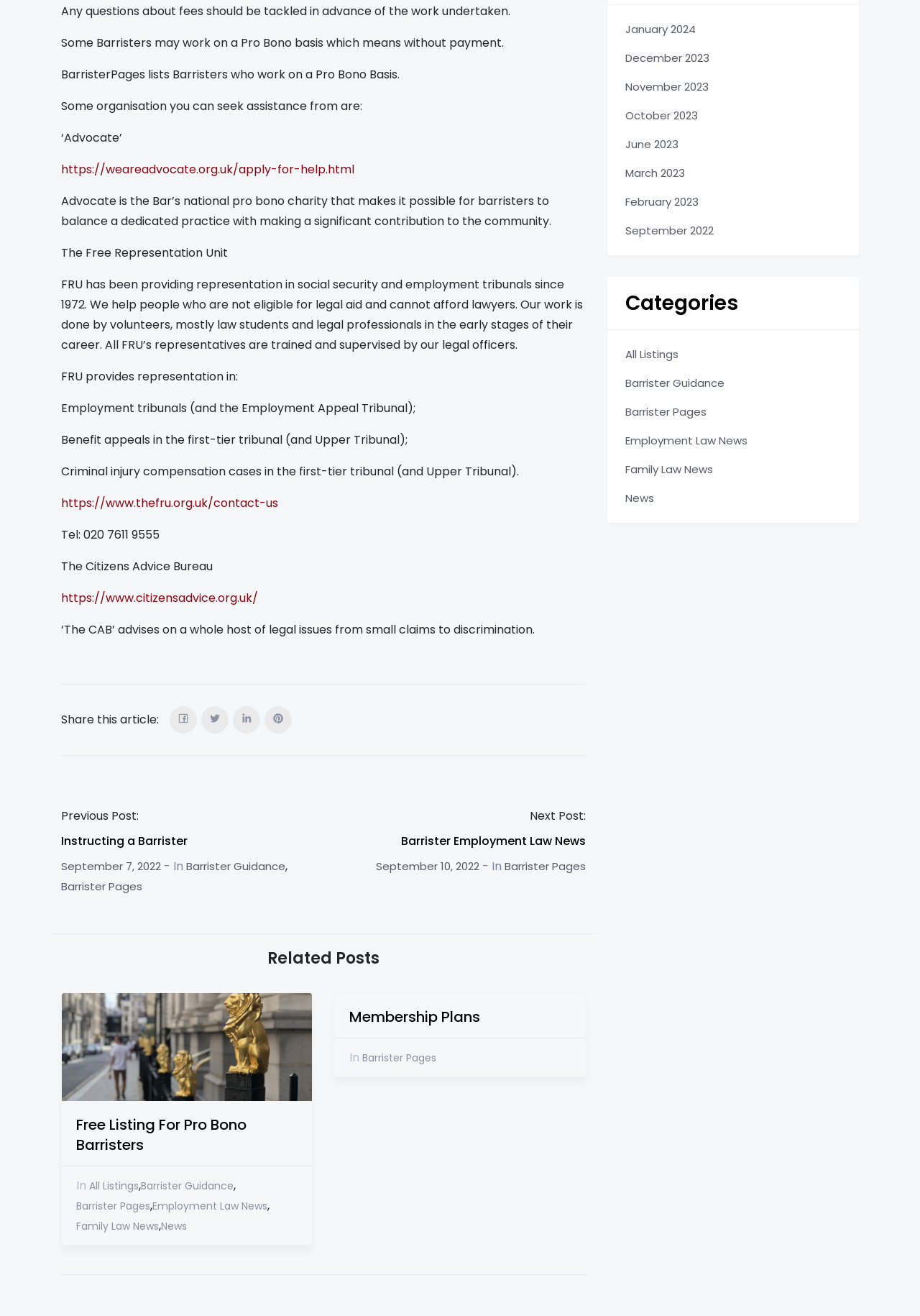Given the webpage screenshot and the description, determine the bounding box coordinates (top-left x, top-left y, bottom-right x, bottom-right y) that define the location of the UI element matching this description: Science

None